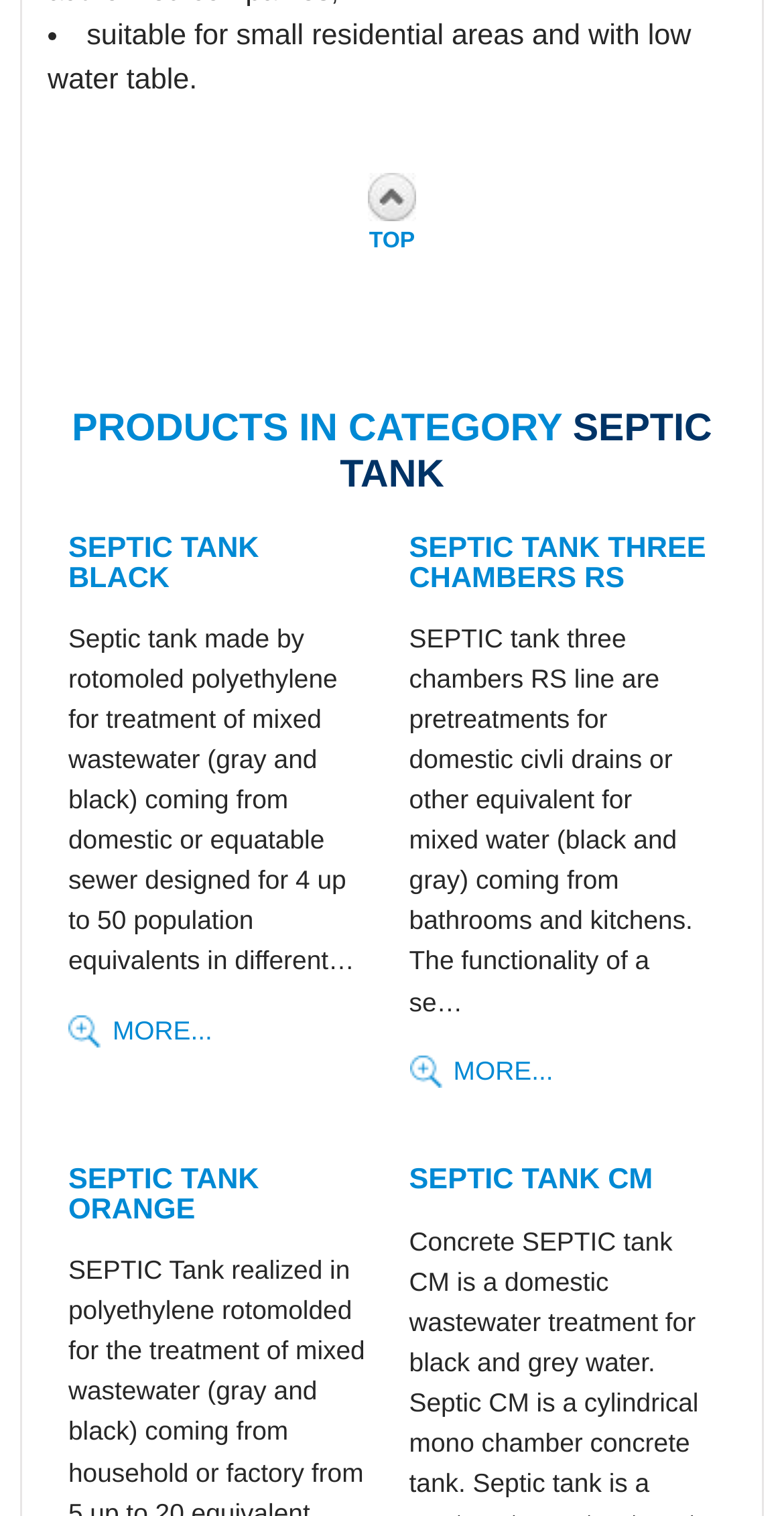What is the population equivalent of SEPTIC TANK THREE CHAMBERS RS?
Please utilize the information in the image to give a detailed response to the question.

I read the description of SEPTIC TANK THREE CHAMBERS RS, but it does not mention the specific population equivalent it is designed for.